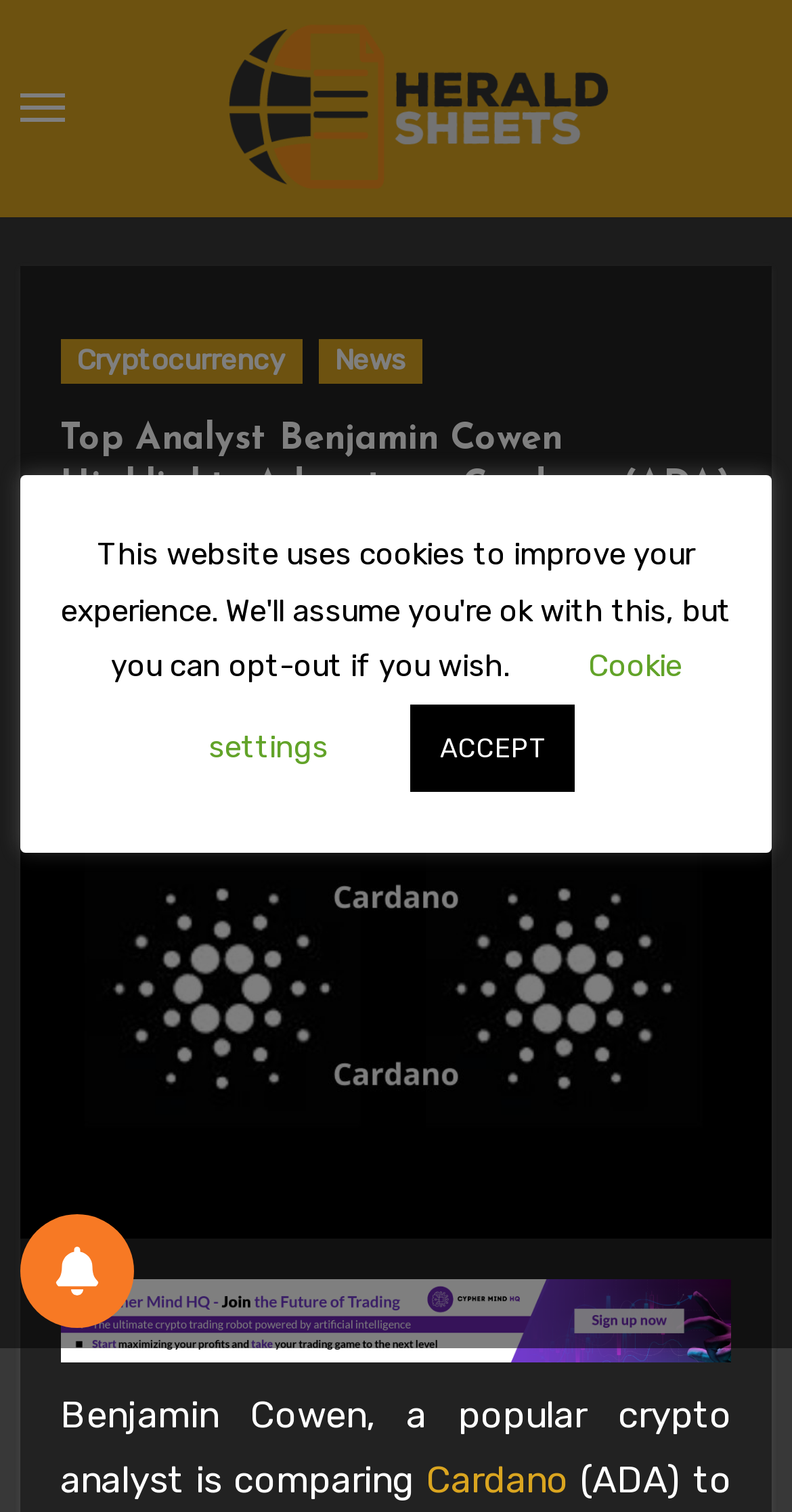Please determine the bounding box coordinates of the section I need to click to accomplish this instruction: "Check the news about Cryptocurrency".

[0.076, 0.224, 0.381, 0.253]